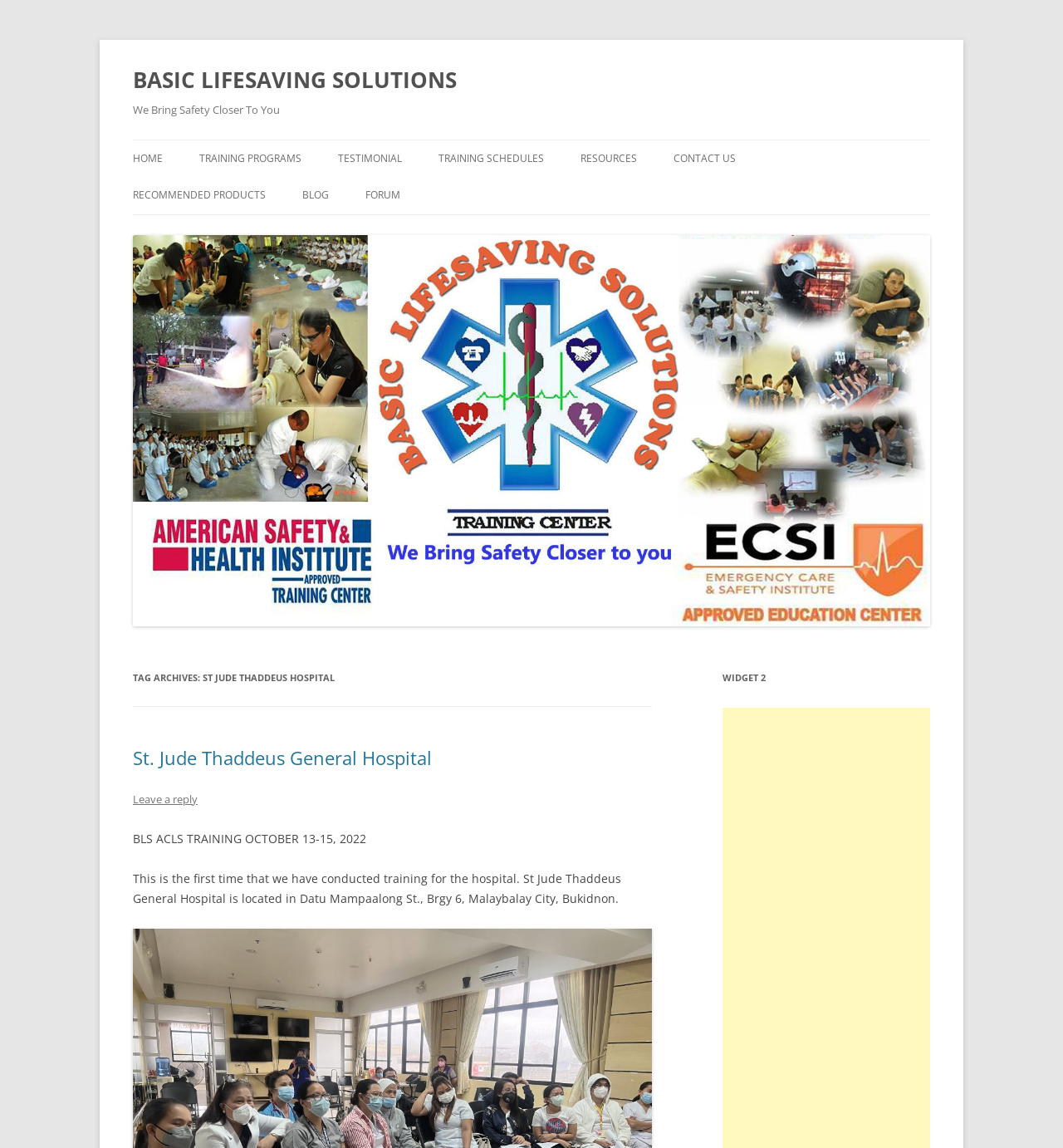Generate a detailed explanation of the webpage's features and information.

The webpage appears to be the homepage of a hospital or medical organization, specifically St. Jude Thaddeus Hospital, with a focus on basic lifesaving solutions. 

At the top, there is a heading that reads "BASIC LIFESAVING SOLUTIONS" and a link with the same text. Below this, there is another heading that says "We Bring Safety Closer To You". 

To the right of these headings, there is a navigation menu with links to various pages, including "HOME", "TRAINING PROGRAMS", "TESTIMONIAL", "TRAINING SCHEDULES", "RESOURCES", "CONTACT US", and "RECOMMENDED PRODUCTS". 

Below the navigation menu, there are more links to other pages, including "BLOG", "FORUM", "STAR OF LIFE", and several subcategories under the "FORUM" section, such as "INTRODUCE YOURSELF", "GENERAL DISCUSSIONS", "HEALTH AND SAFETY", and others. 

On the left side of the page, there is a section with a heading that reads "TAG ARCHIVES: ST JUDE THADDEUS HOSPITAL". Below this, there is a subheading that says "St. Jude Thaddeus General Hospital" and a link to the same. 

Further down, there is a section with a heading that reads "BLS ACLS TRAINING OCTOBER 13-15, 2022" and a paragraph of text that describes the training event. 

There is also an image on the page, but its content is not described.